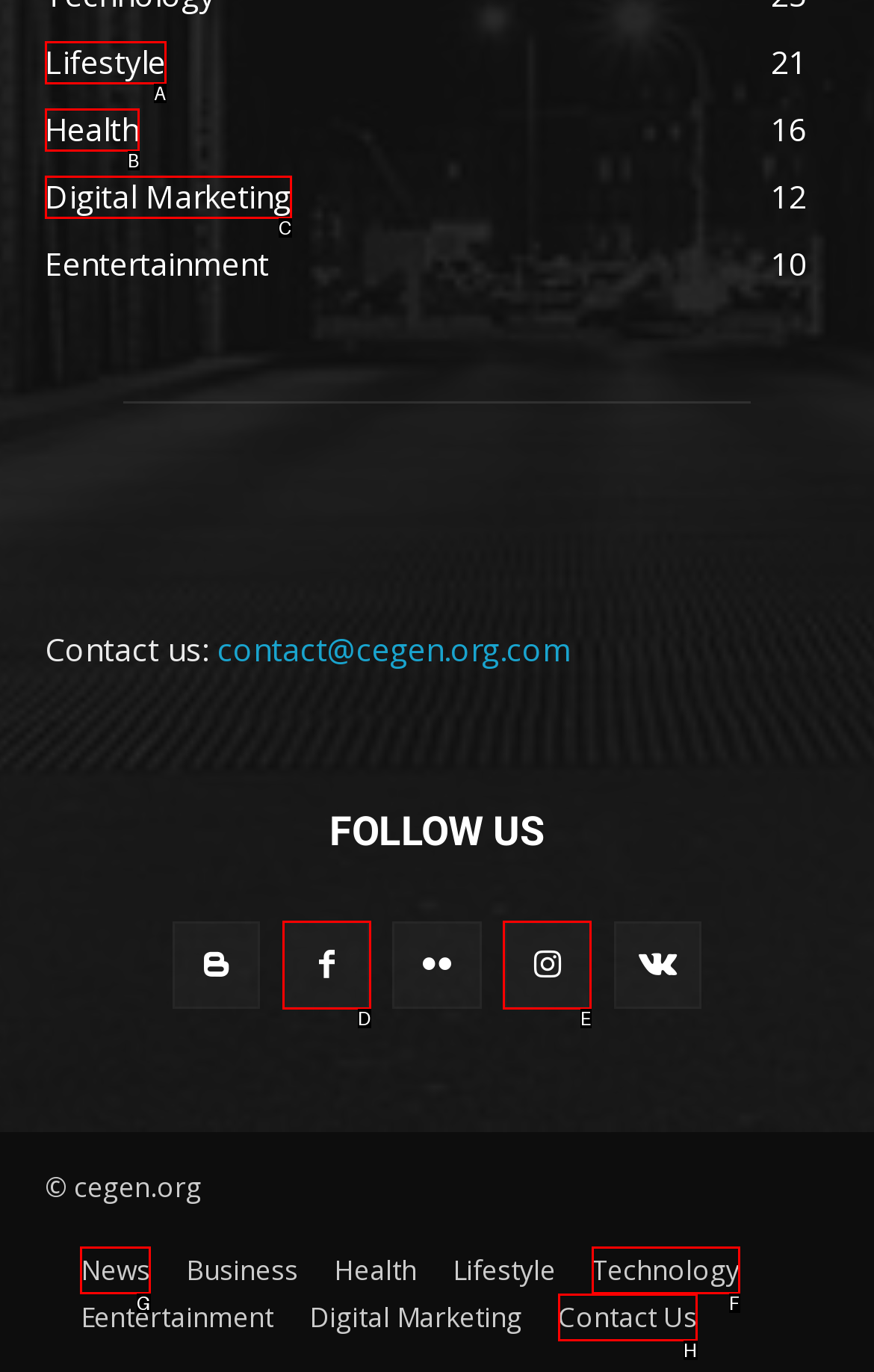Indicate which HTML element you need to click to complete the task: Read news. Provide the letter of the selected option directly.

G